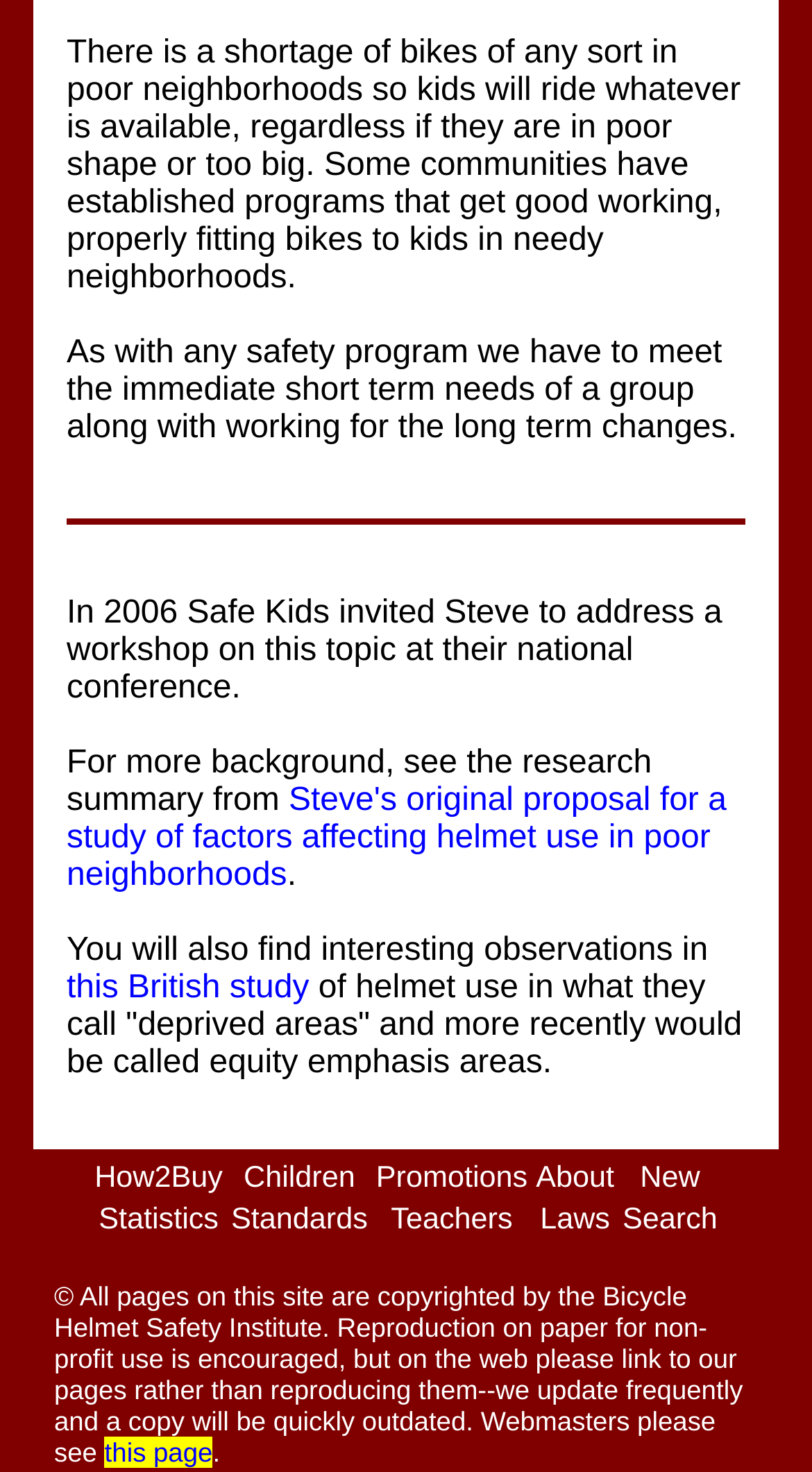Please find and report the bounding box coordinates of the element to click in order to perform the following action: "Check the 'Statistics'". The coordinates should be expressed as four float numbers between 0 and 1, in the format [left, top, right, bottom].

[0.122, 0.818, 0.269, 0.841]